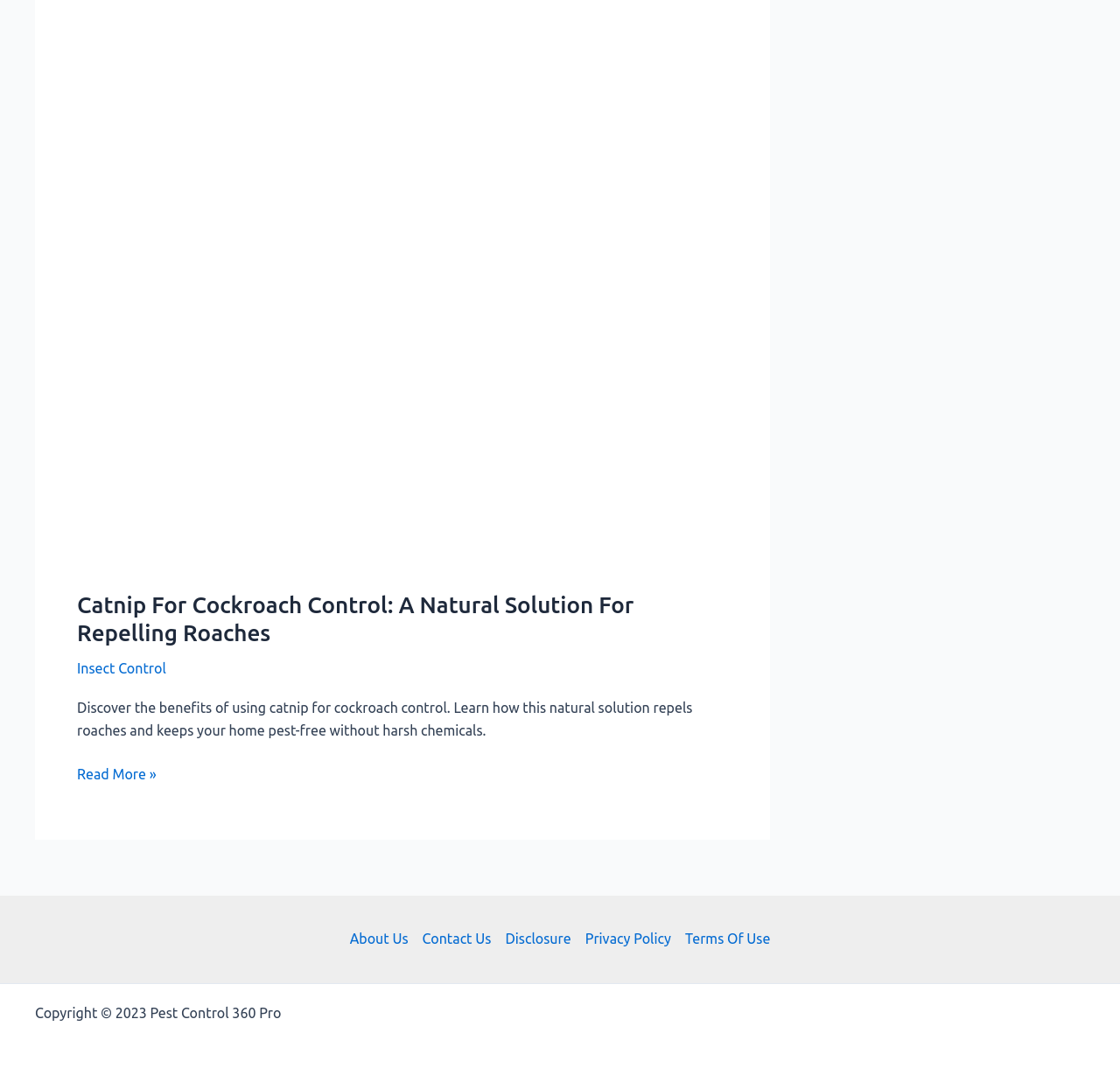Given the description of a UI element: "Terms Of Use", identify the bounding box coordinates of the matching element in the webpage screenshot.

[0.606, 0.863, 0.688, 0.884]